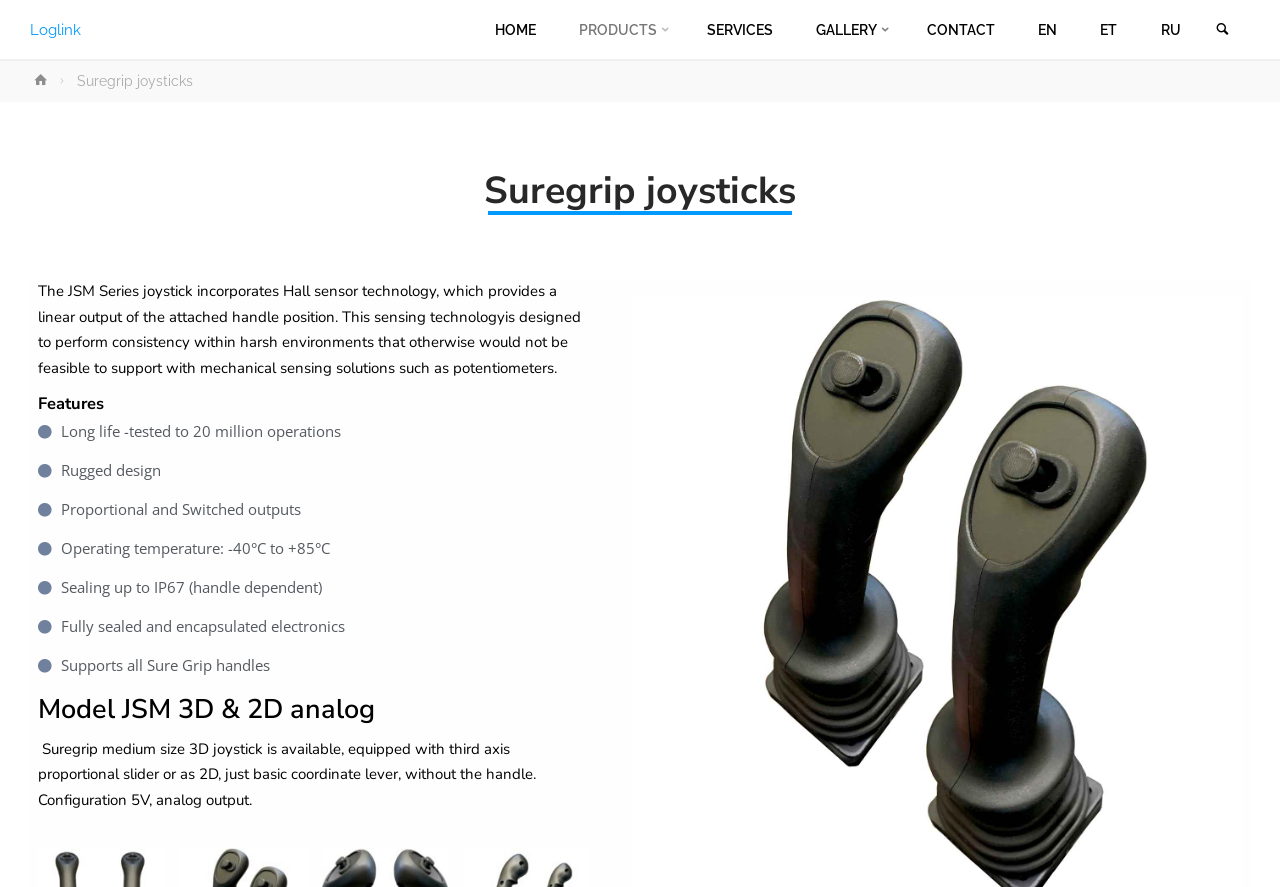Pinpoint the bounding box coordinates of the clickable area needed to execute the instruction: "Click the EN language link". The coordinates should be specified as four float numbers between 0 and 1, i.e., [left, top, right, bottom].

[0.794, 0.0, 0.843, 0.068]